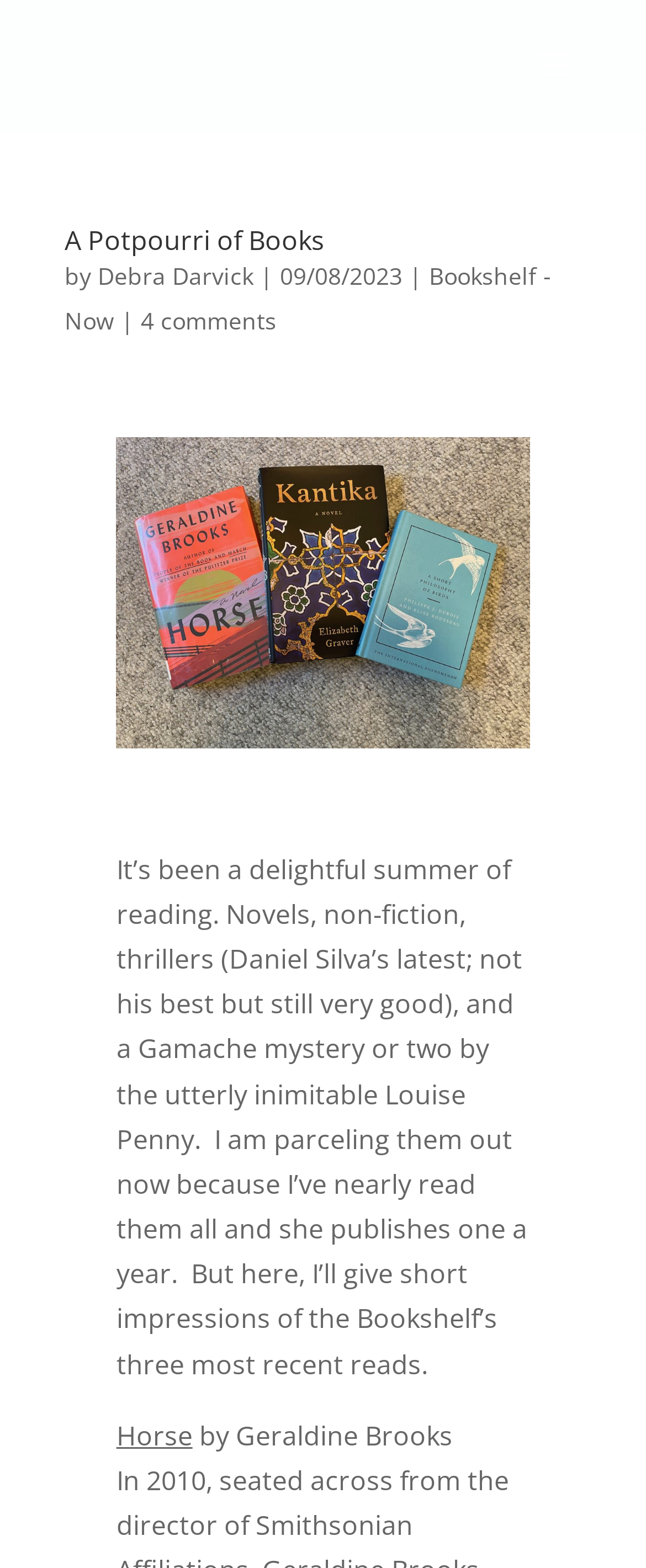What is the date of the article?
Based on the screenshot, give a detailed explanation to answer the question.

I found the date of the article by looking at the text '09/08/2023' which appears right after the author's name.